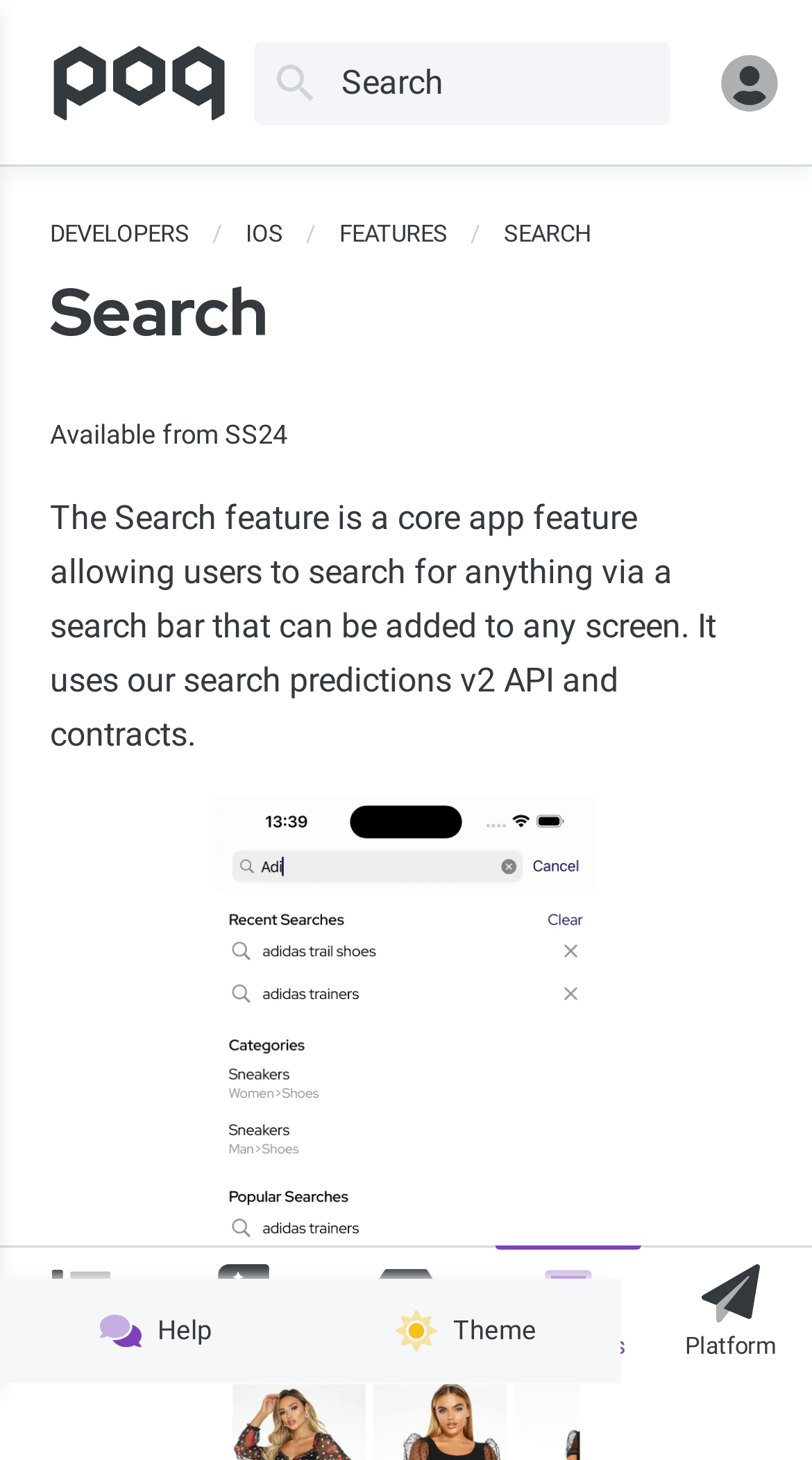Please pinpoint the bounding box coordinates for the region I should click to adhere to this instruction: "search".

[0.313, 0.029, 0.826, 0.086]